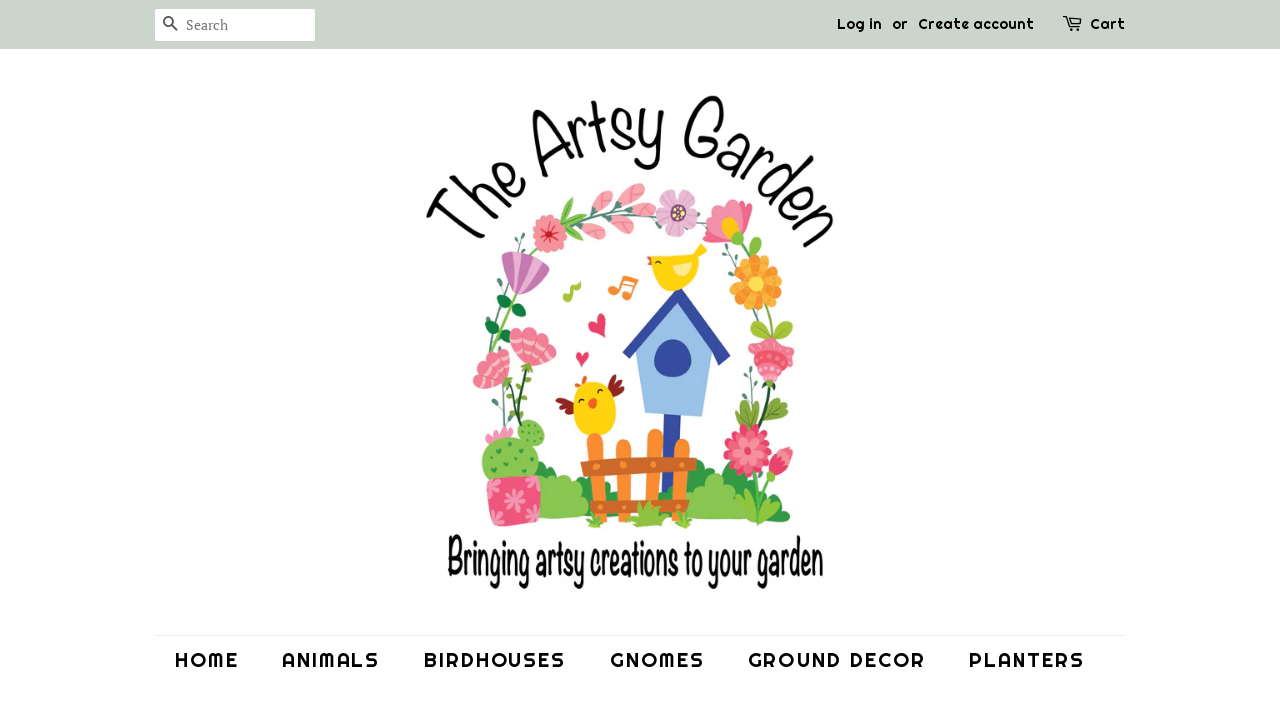Please identify the bounding box coordinates of the element that needs to be clicked to execute the following command: "log in to your account". Provide the bounding box using four float numbers between 0 and 1, formatted as [left, top, right, bottom].

[0.654, 0.021, 0.689, 0.047]